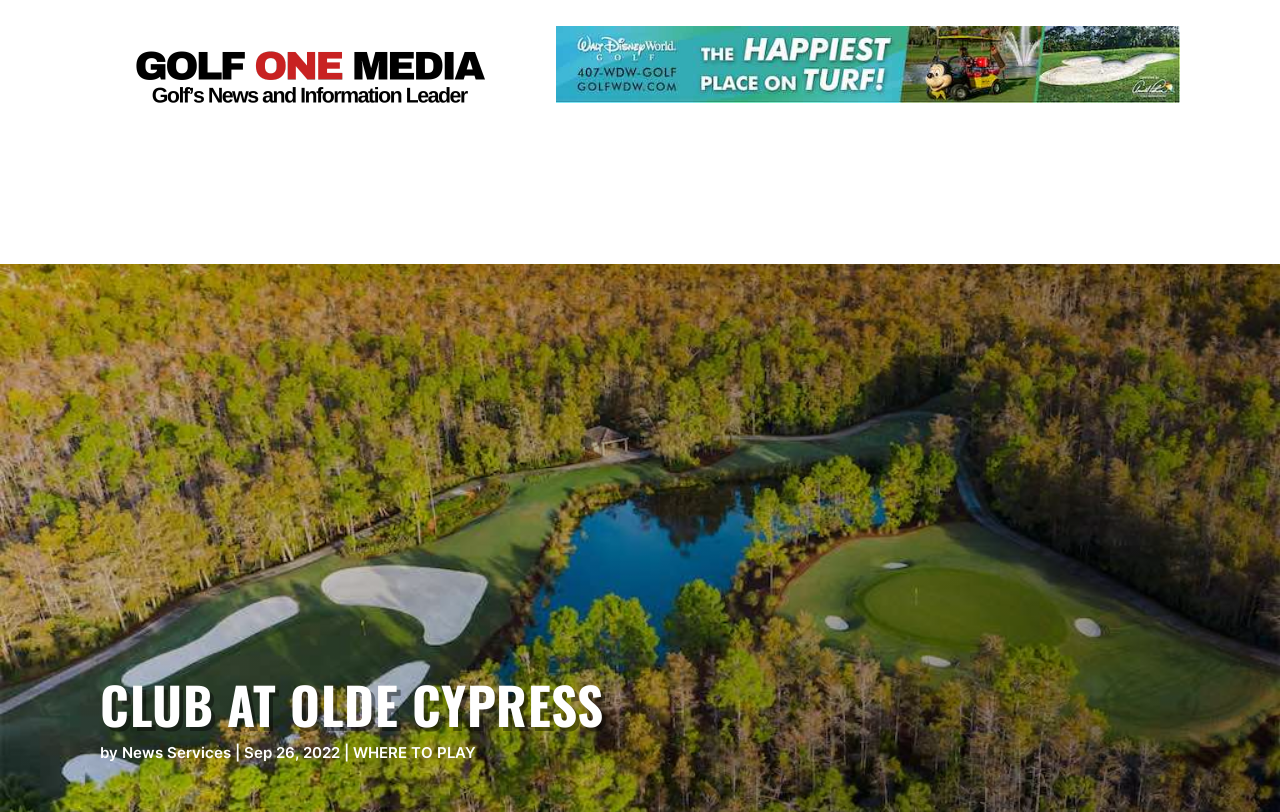Find the bounding box coordinates of the area that needs to be clicked in order to achieve the following instruction: "Click on ABOUT US". The coordinates should be specified as four float numbers between 0 and 1, i.e., [left, top, right, bottom].

[0.744, 0.228, 0.825, 0.294]